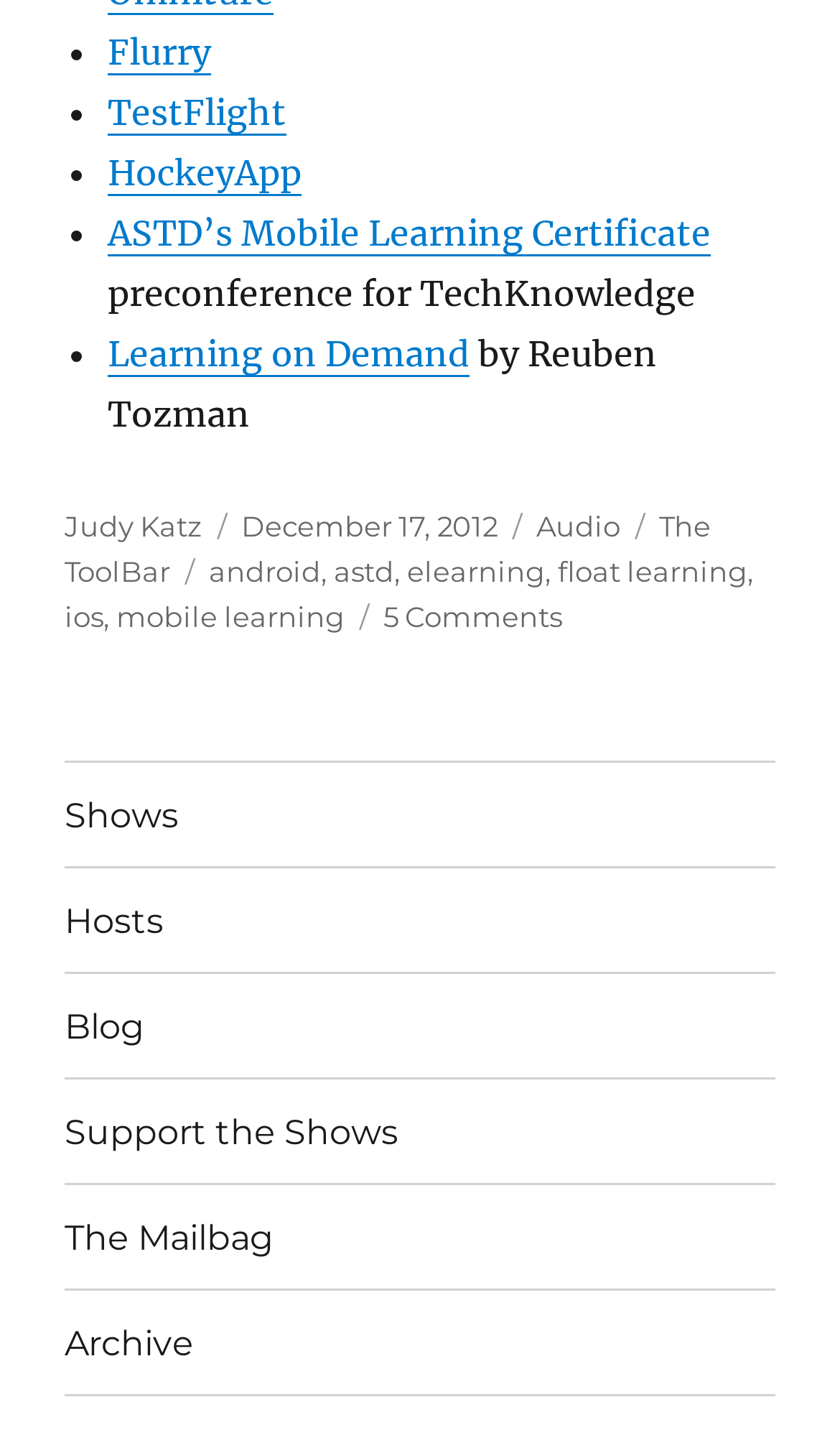Identify the bounding box coordinates of the region that should be clicked to execute the following instruction: "Read the post by Judy Katz".

[0.077, 0.356, 0.241, 0.38]